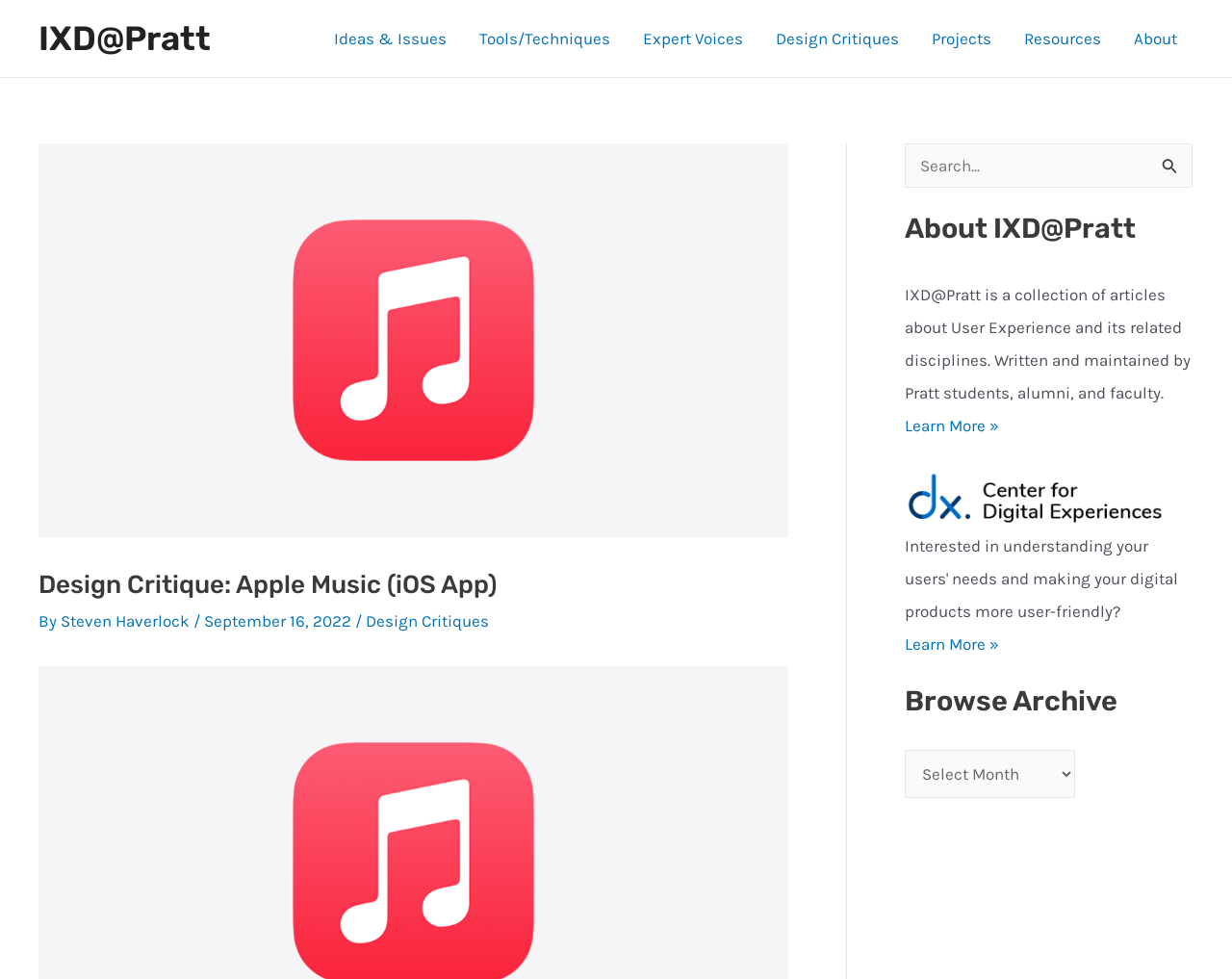Please determine the bounding box coordinates of the section I need to click to accomplish this instruction: "Browse the archive".

[0.734, 0.766, 0.872, 0.815]